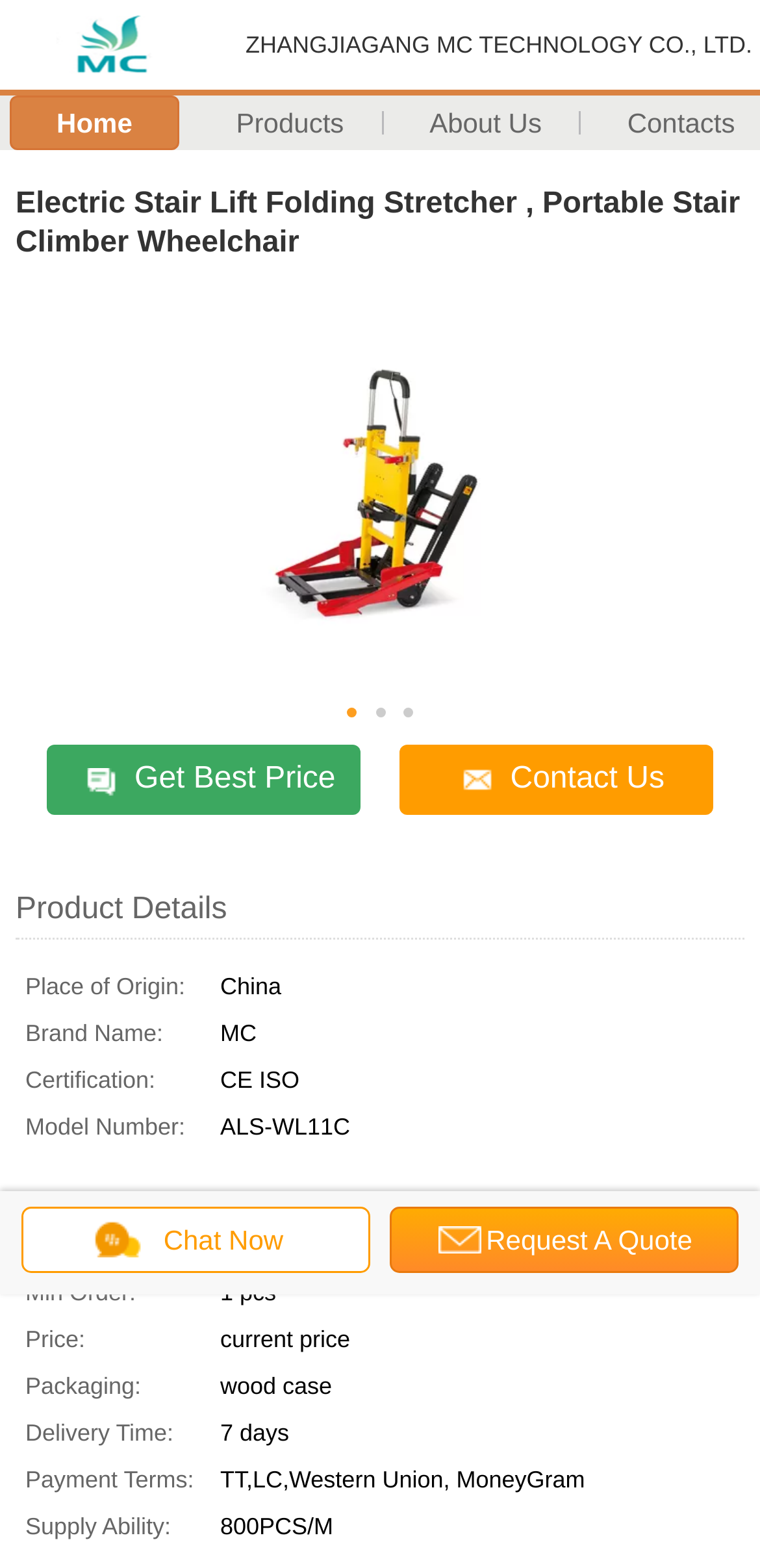Provide the bounding box coordinates for the area that should be clicked to complete the instruction: "Request a quote".

[0.512, 0.77, 0.972, 0.812]